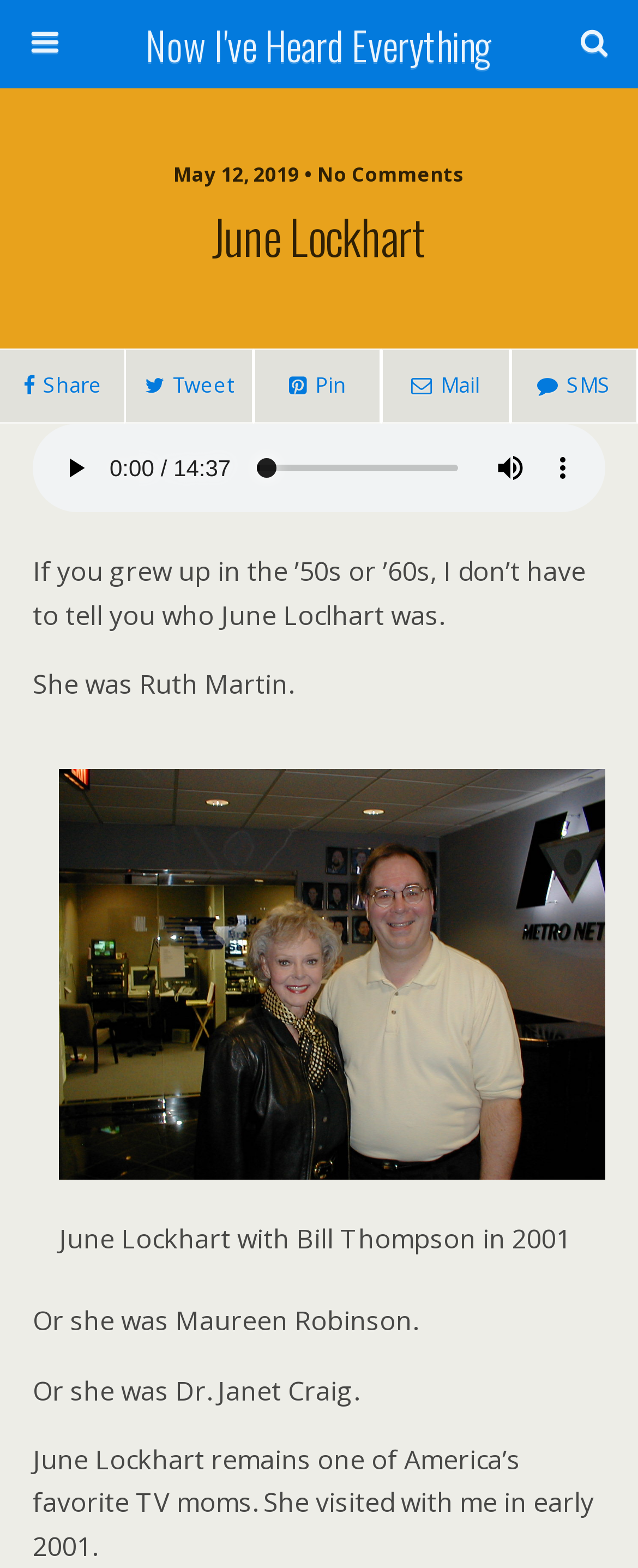What is the name of the person being interviewed?
Using the image as a reference, give a one-word or short phrase answer.

June Lockhart